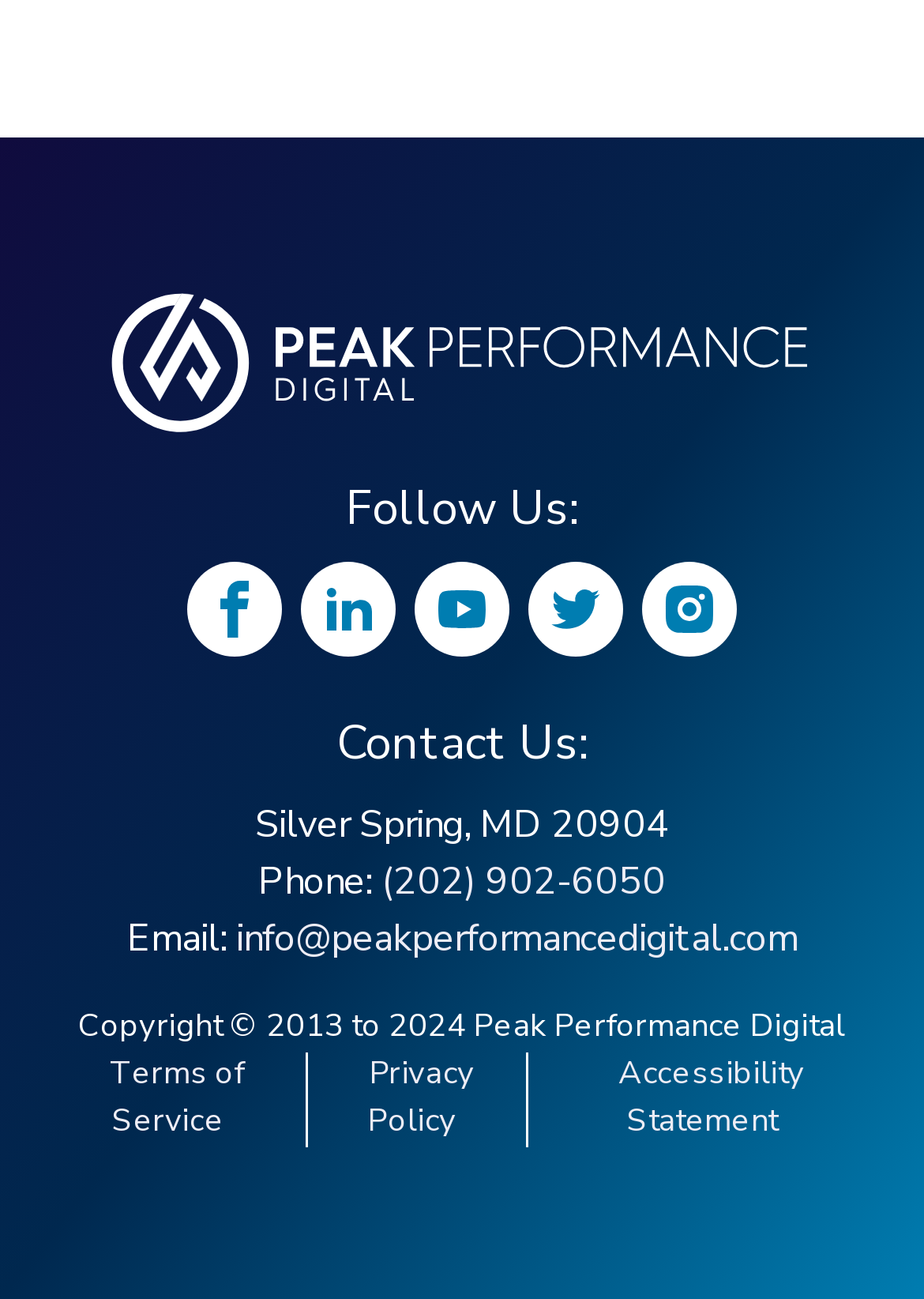Determine the bounding box coordinates of the clickable element to complete this instruction: "Follow us on Facebook". Provide the coordinates in the format of four float numbers between 0 and 1, [left, top, right, bottom].

[0.203, 0.432, 0.305, 0.505]